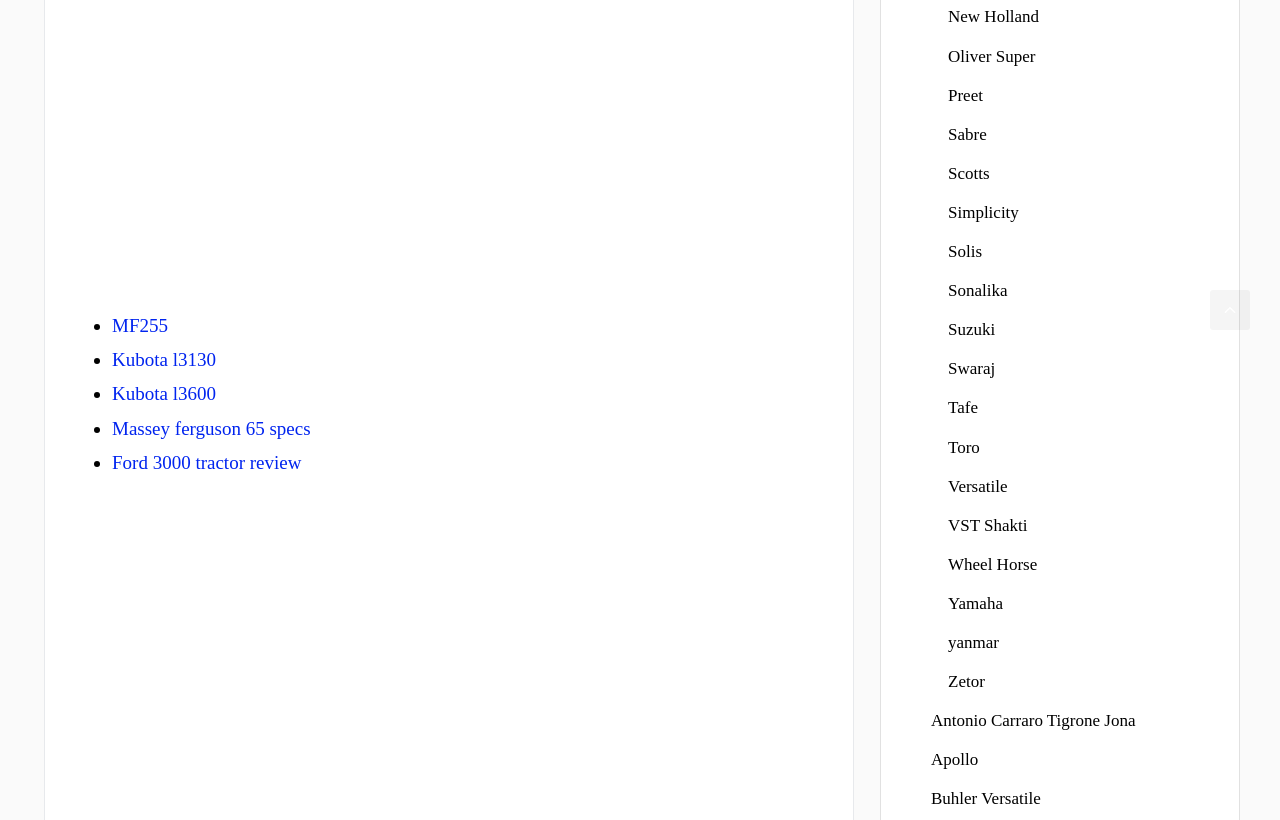What is the brand of the tractor model listed after 'Kubota l3130'?
Refer to the screenshot and answer in one word or phrase.

Kubota l3600